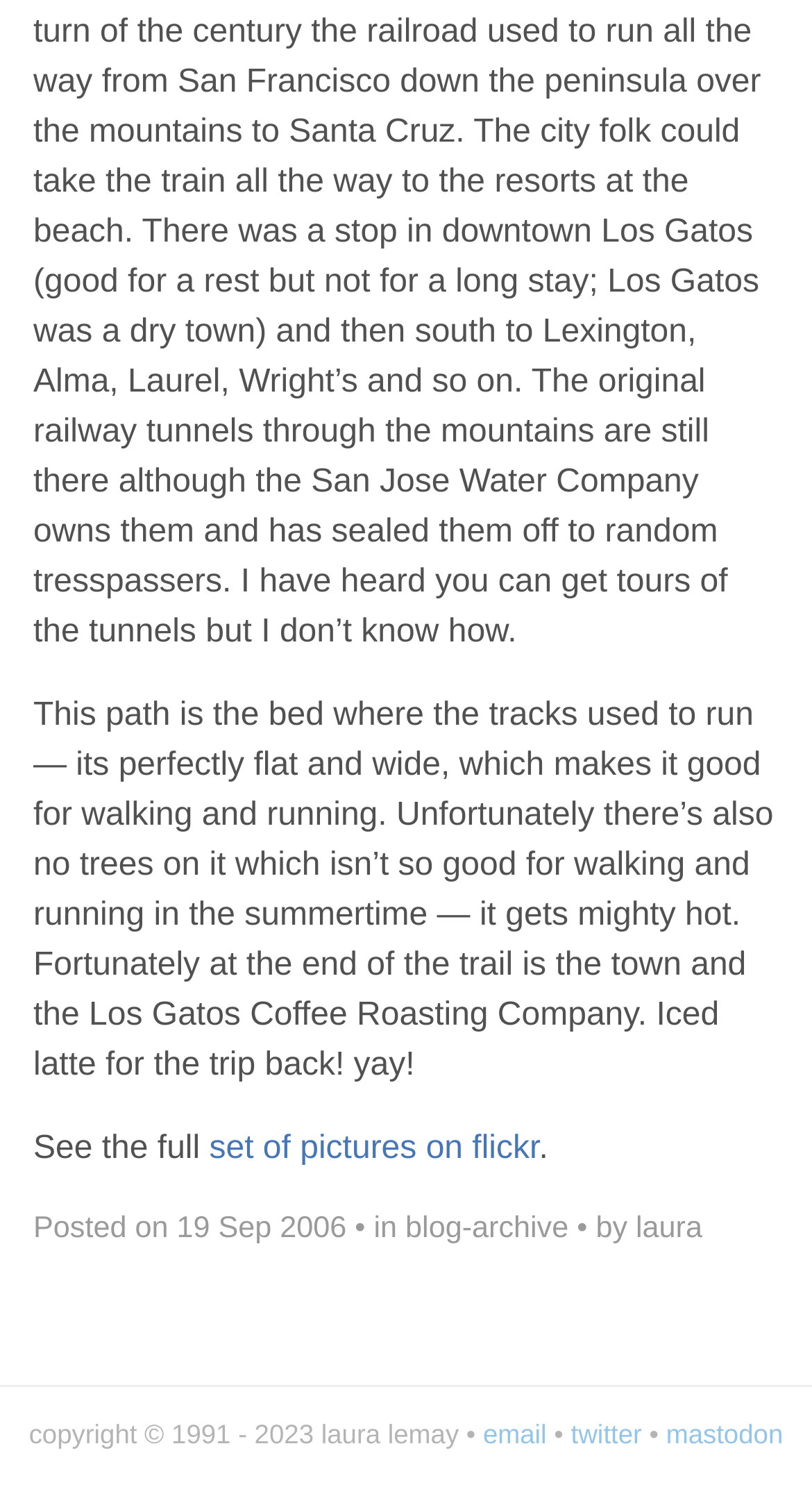Please provide the bounding box coordinates in the format (top-left x, top-left y, bottom-right x, bottom-right y). Remember, all values are floating point numbers between 0 and 1. What is the bounding box coordinate of the region described as: Party & Programme

None